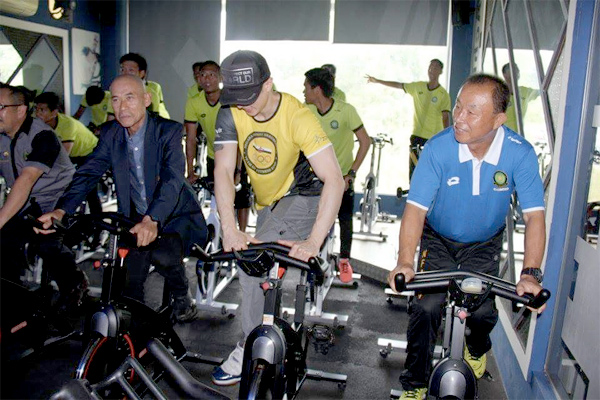What type of equipment is being used in the workout?
Give a detailed explanation using the information visible in the image.

The caption specifically mentions 'a vigorous cycling session' and 'the close proximity of the cycling equipment', implying that the equipment being used in the workout is cycling equipment.